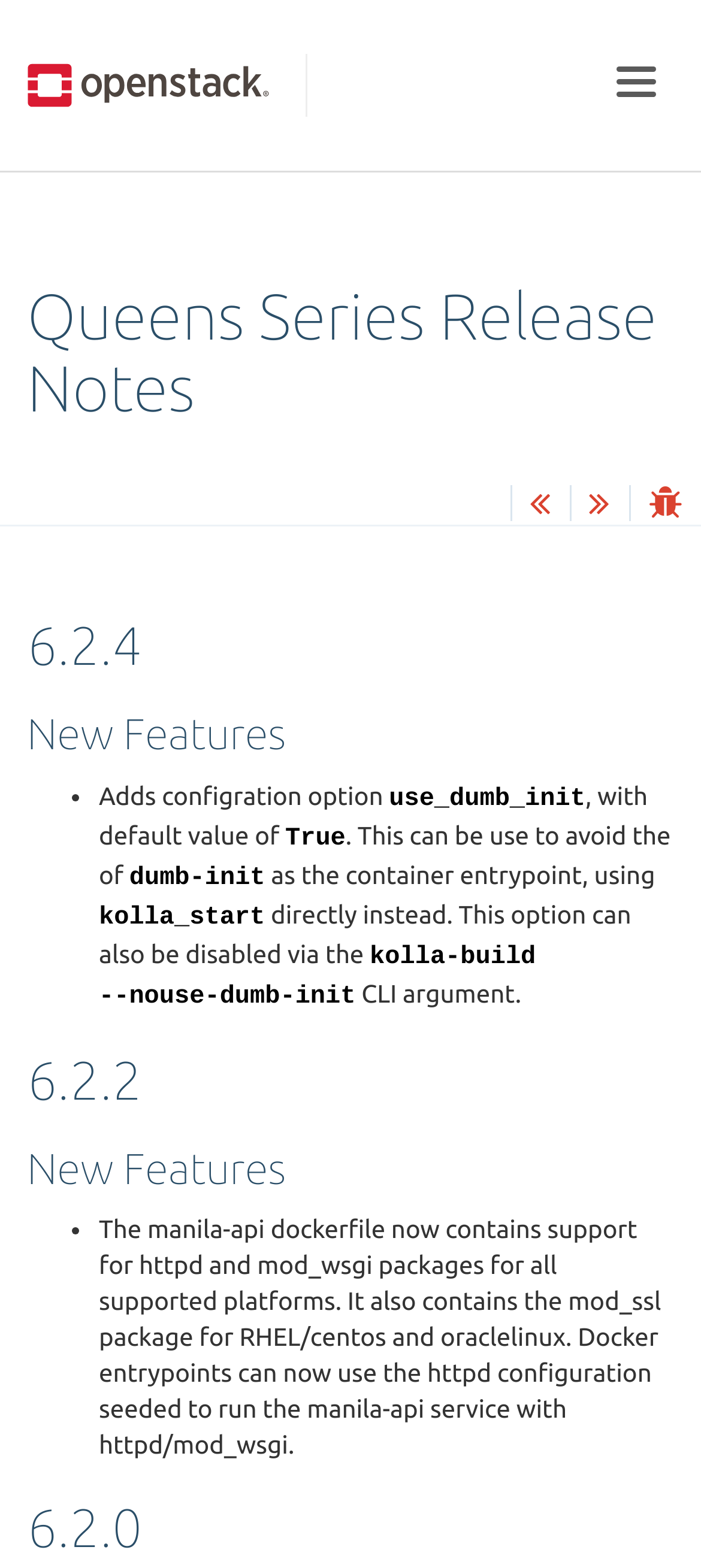What is the purpose of the kolla_start option?
Look at the image and answer the question using a single word or phrase.

Avoid using dumb-init